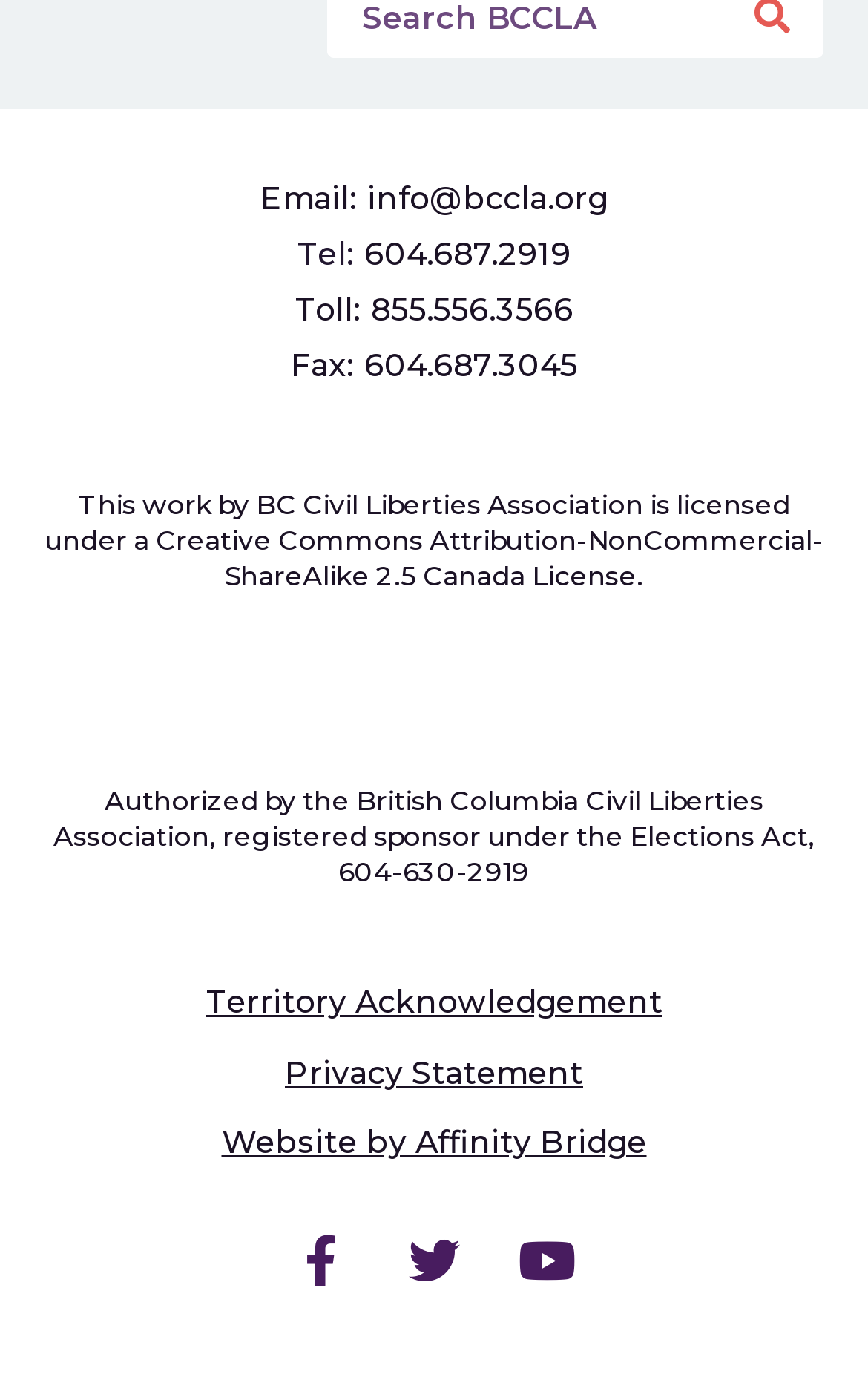Can you identify the bounding box coordinates of the clickable region needed to carry out this instruction: 'Call 604.687.2919'? The coordinates should be four float numbers within the range of 0 to 1, stated as [left, top, right, bottom].

[0.419, 0.165, 0.658, 0.197]